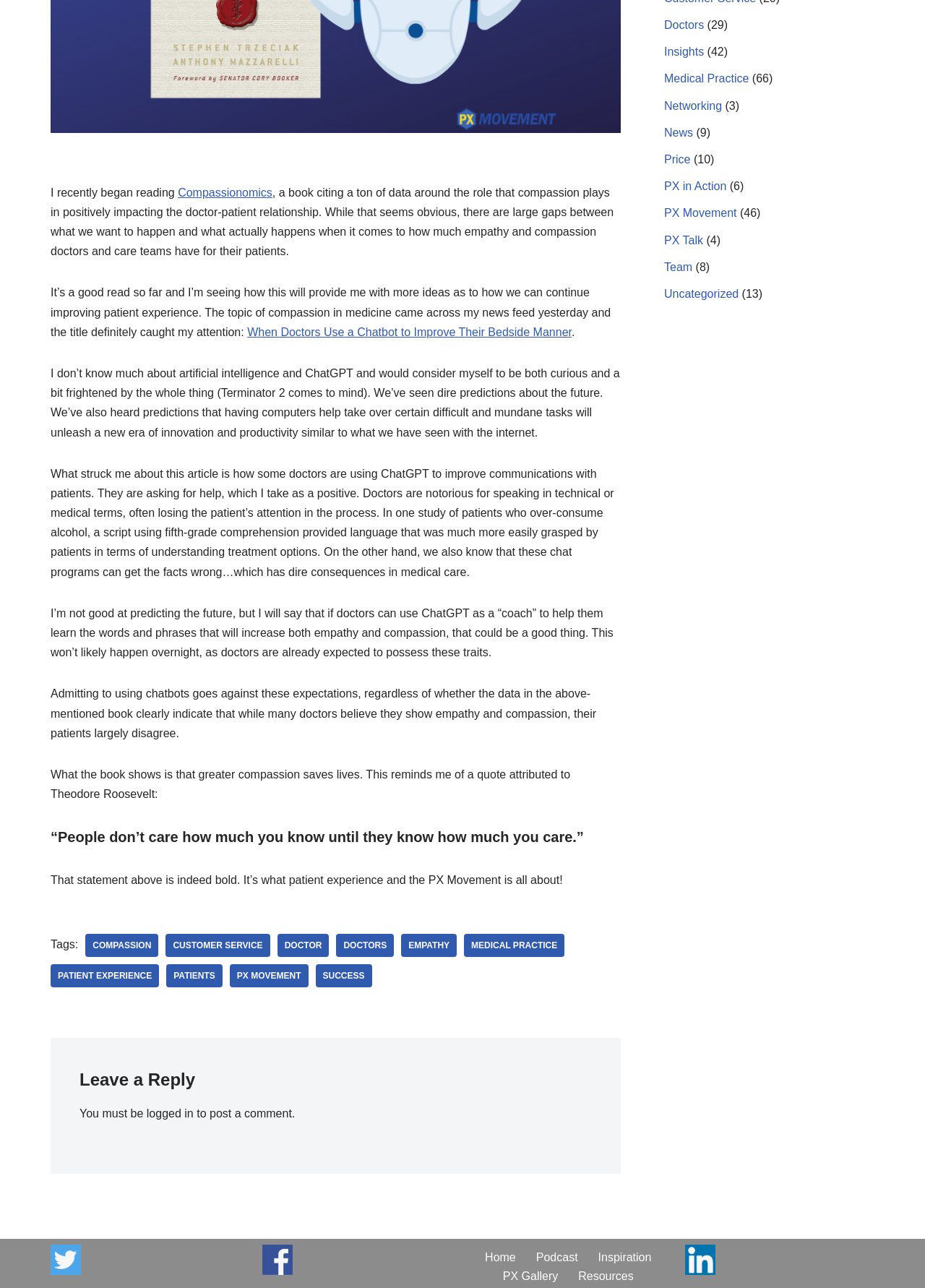Given the description: "Compassion", determine the bounding box coordinates of the UI element. The coordinates should be formatted as four float numbers between 0 and 1, [left, top, right, bottom].

[0.092, 0.725, 0.171, 0.743]